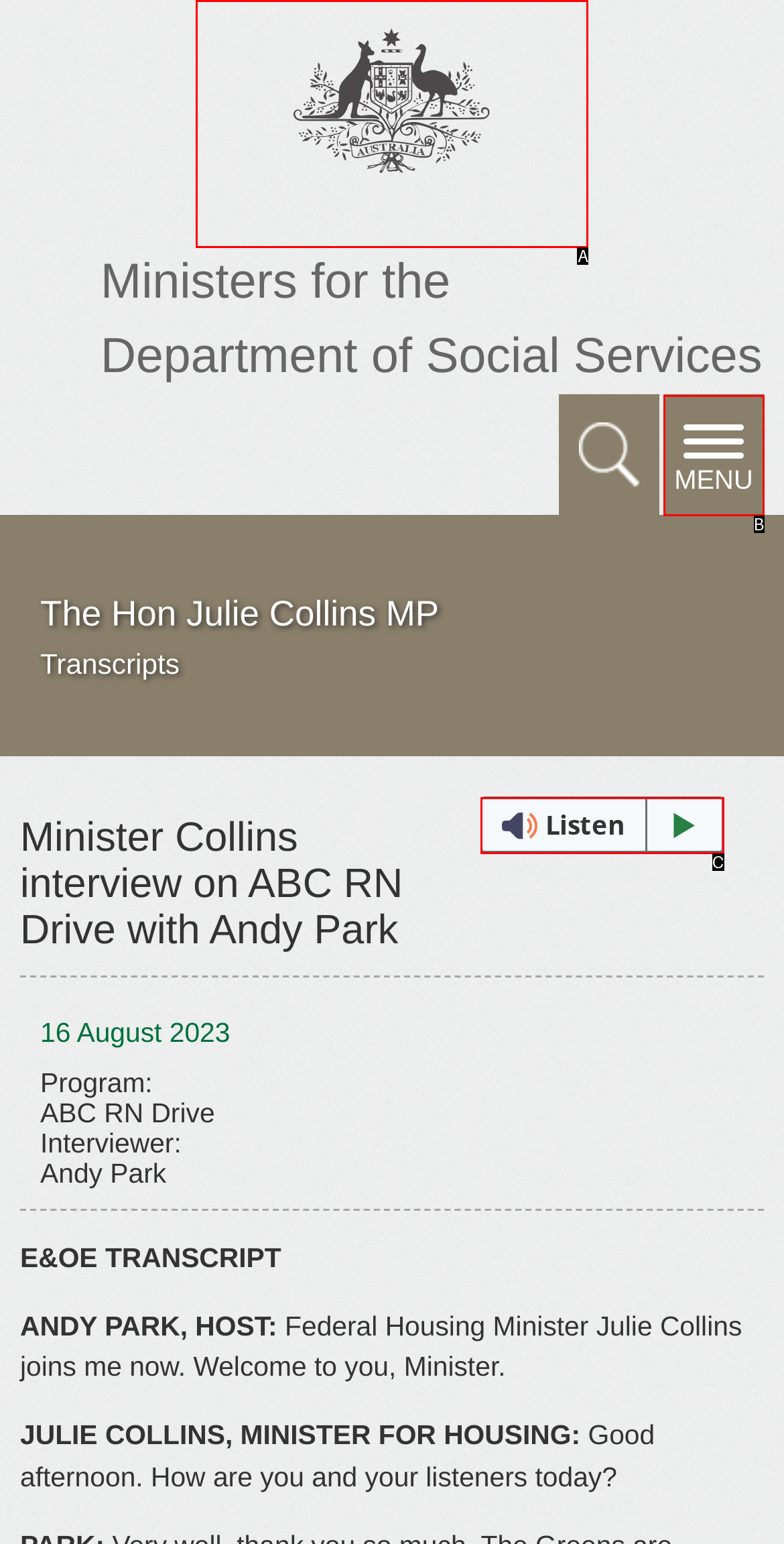Which HTML element fits the description: parent_node: Ministers for the? Respond with the letter of the appropriate option directly.

A